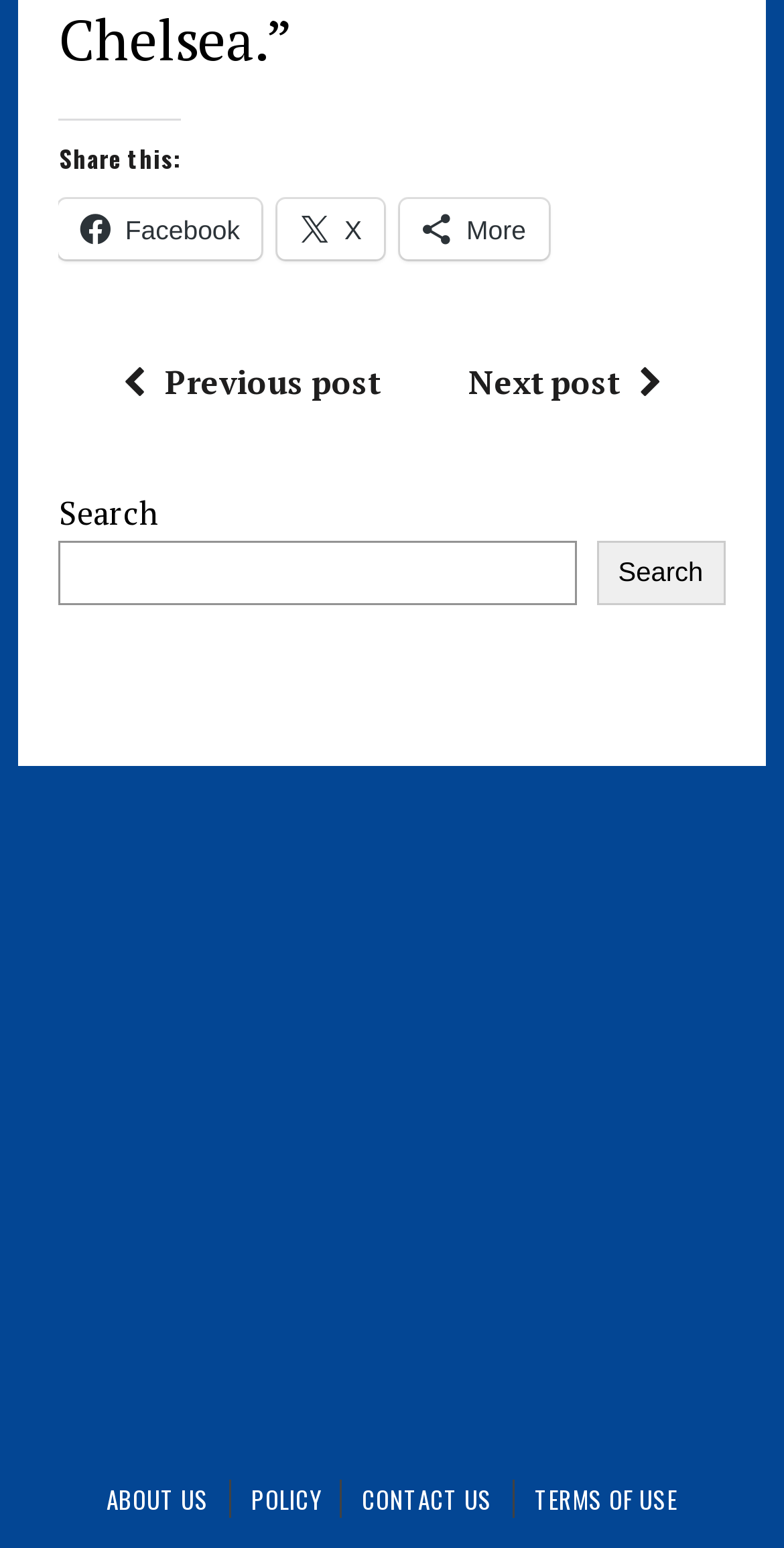Find the bounding box coordinates corresponding to the UI element with the description: "Xinjiang Cumin Lamb Stir Fry". The coordinates should be formatted as [left, top, right, bottom], with values as floats between 0 and 1.

None